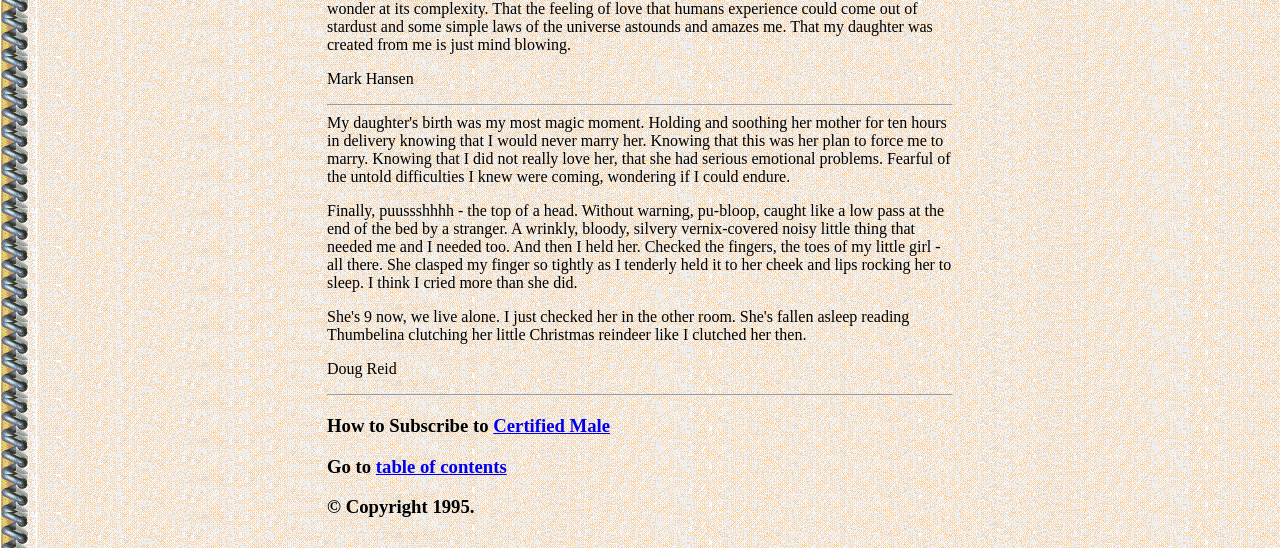Find the bounding box of the UI element described as: "Certified Male". The bounding box coordinates should be given as four float values between 0 and 1, i.e., [left, top, right, bottom].

[0.385, 0.757, 0.477, 0.795]